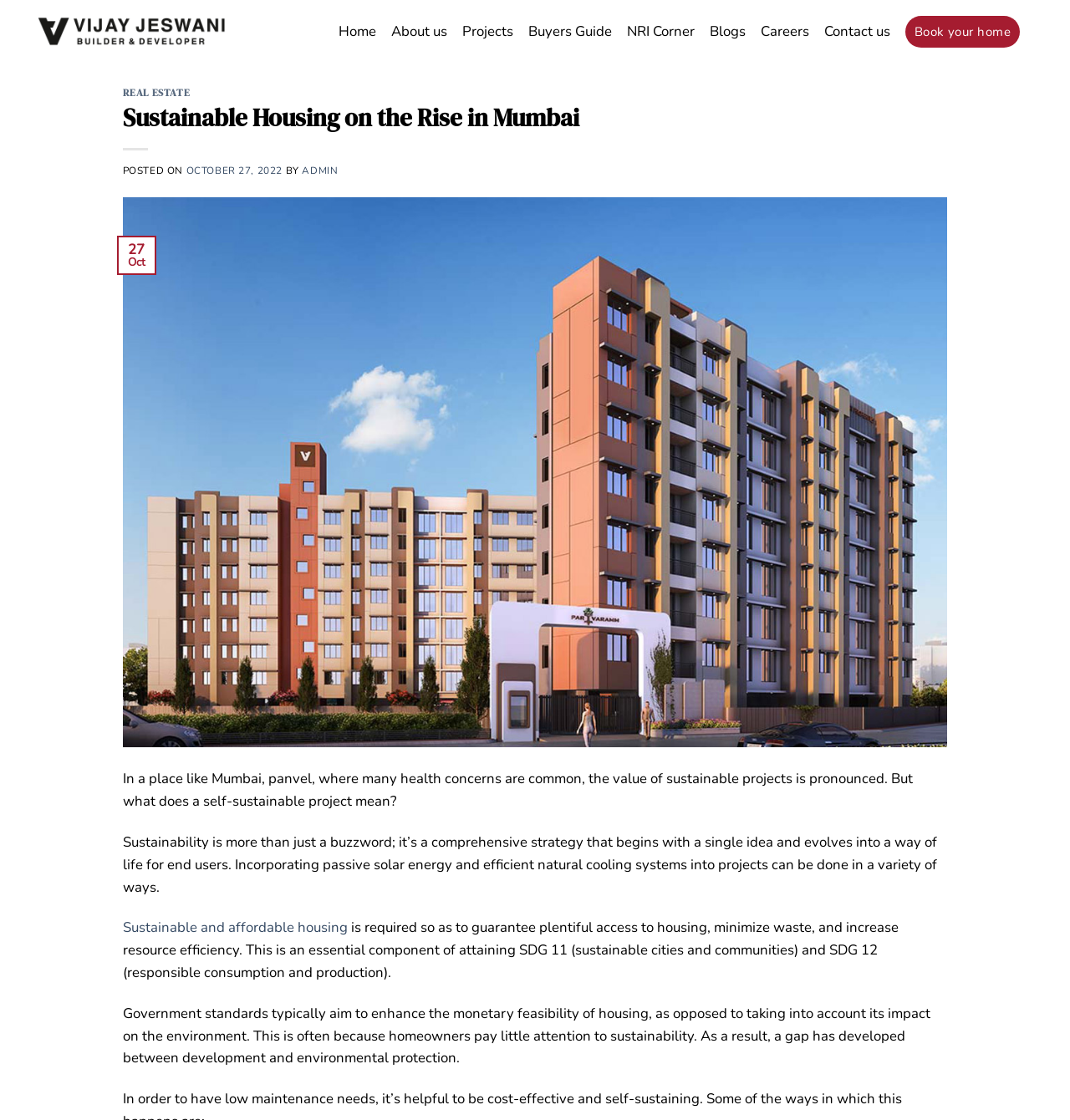Find and indicate the bounding box coordinates of the region you should select to follow the given instruction: "Go to Home".

[0.316, 0.015, 0.351, 0.041]